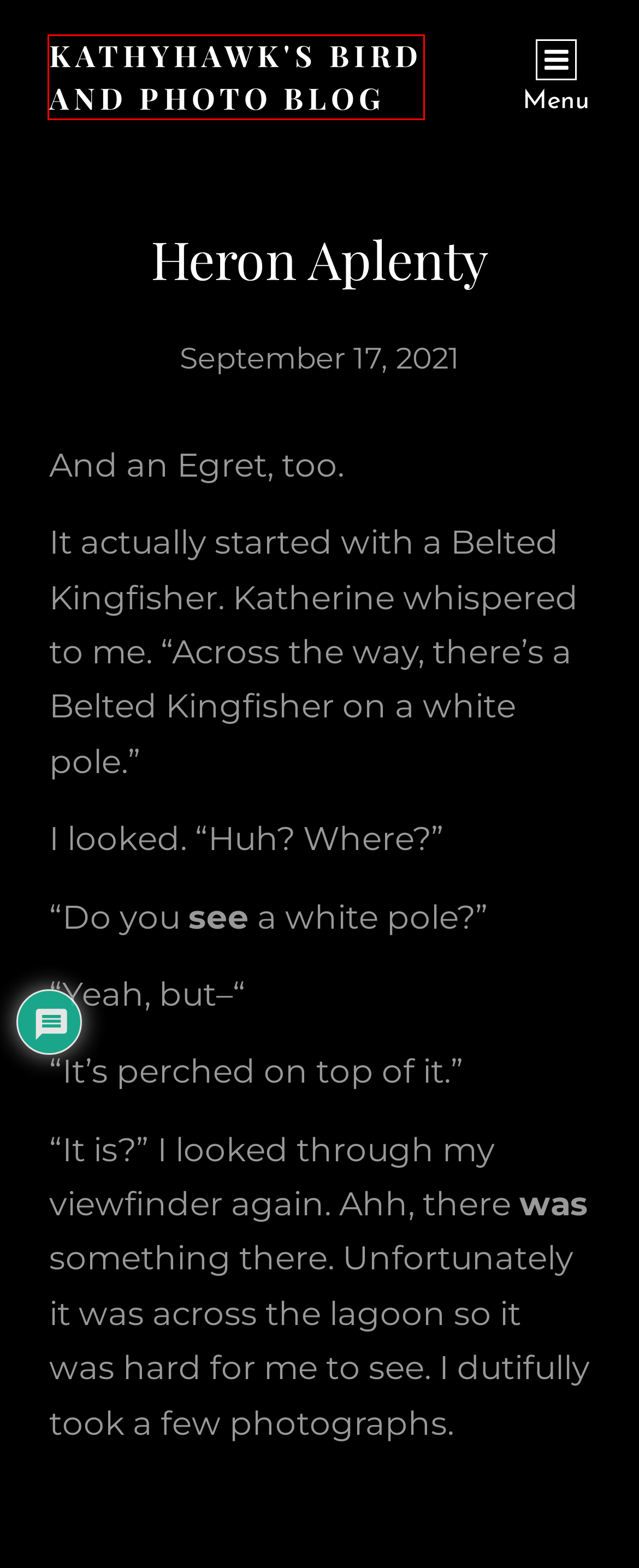Look at the screenshot of a webpage that includes a red bounding box around a UI element. Select the most appropriate webpage description that matches the page seen after clicking the highlighted element. Here are the candidates:
A. Bird Photography - KathyHawk's Bird and Photo Blog
B. Green Heron - KathyHawk's Bird and Photo Blog
C. Return to Pescadero Marsh Natural Preserve - KathyHawk's Bird and Photo Blog
D. General - KathyHawk's Bird and Photo Blog
E. Great Blue Heron - KathyHawk's Bird and Photo Blog
F. Belted Kingfisher - KathyHawk's Bird and Photo Blog
G. Duck Drama - KathyHawk's Bird and Photo Blog
H. KathyHawk's Bird and Photo Blog -

H